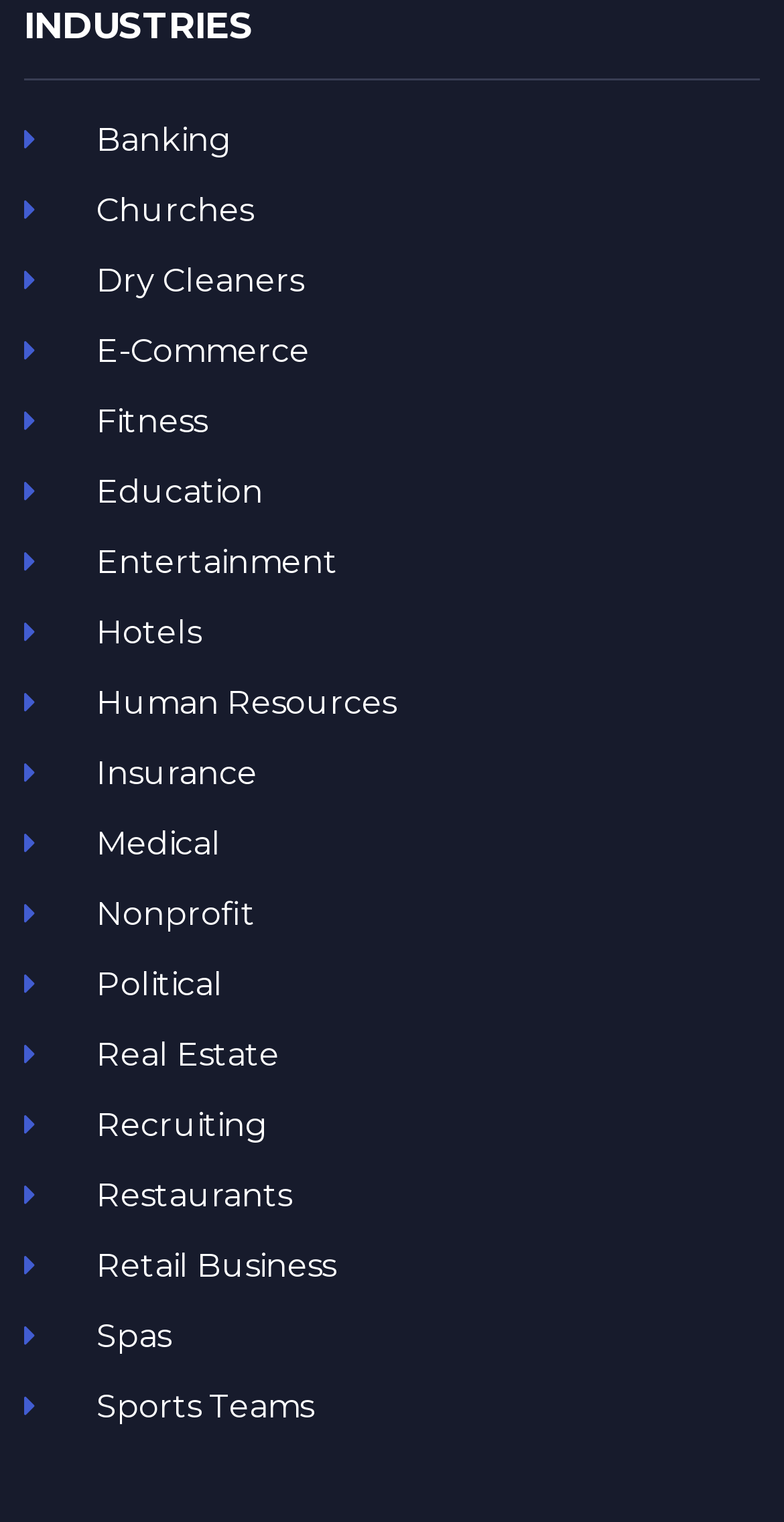Determine the bounding box coordinates of the target area to click to execute the following instruction: "Click on Banking."

[0.031, 0.069, 0.969, 0.115]